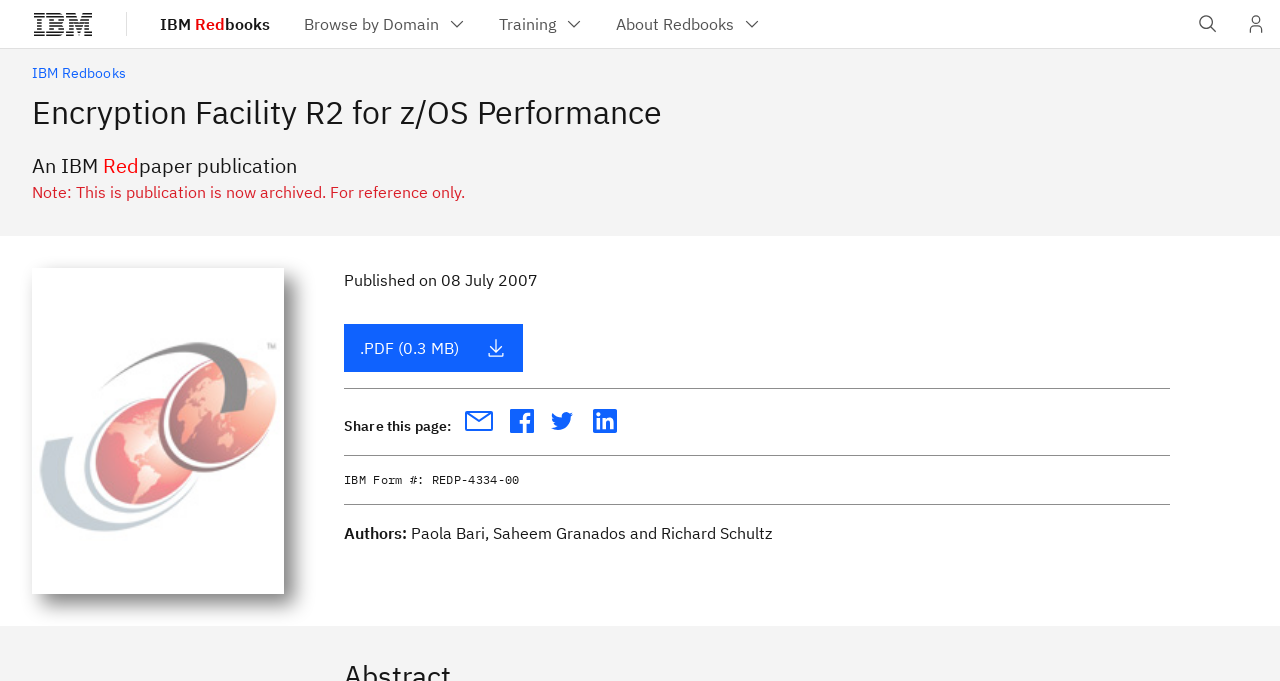Who are the authors of the publication?
Based on the image, give a concise answer in the form of a single word or short phrase.

Paola Bari, Saheem Granados and Richard Schultz